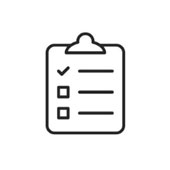Please answer the following question using a single word or phrase: What is the purpose of the checklist?

Systematic planning and preparation